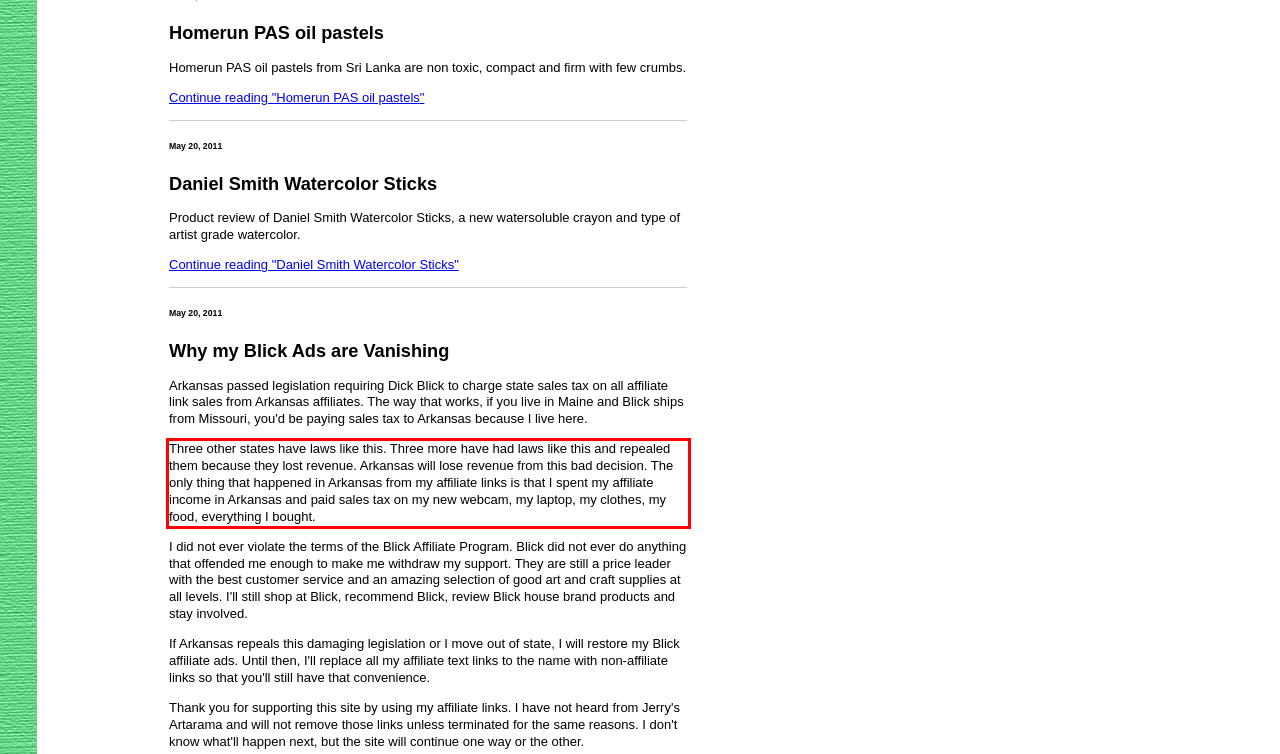Using the provided screenshot, read and generate the text content within the red-bordered area.

Three other states have laws like this. Three more have had laws like this and repealed them because they lost revenue. Arkansas will lose revenue from this bad decision. The only thing that happened in Arkansas from my affiliate links is that I spent my affiliate income in Arkansas and paid sales tax on my new webcam, my laptop, my clothes, my food, everything I bought.